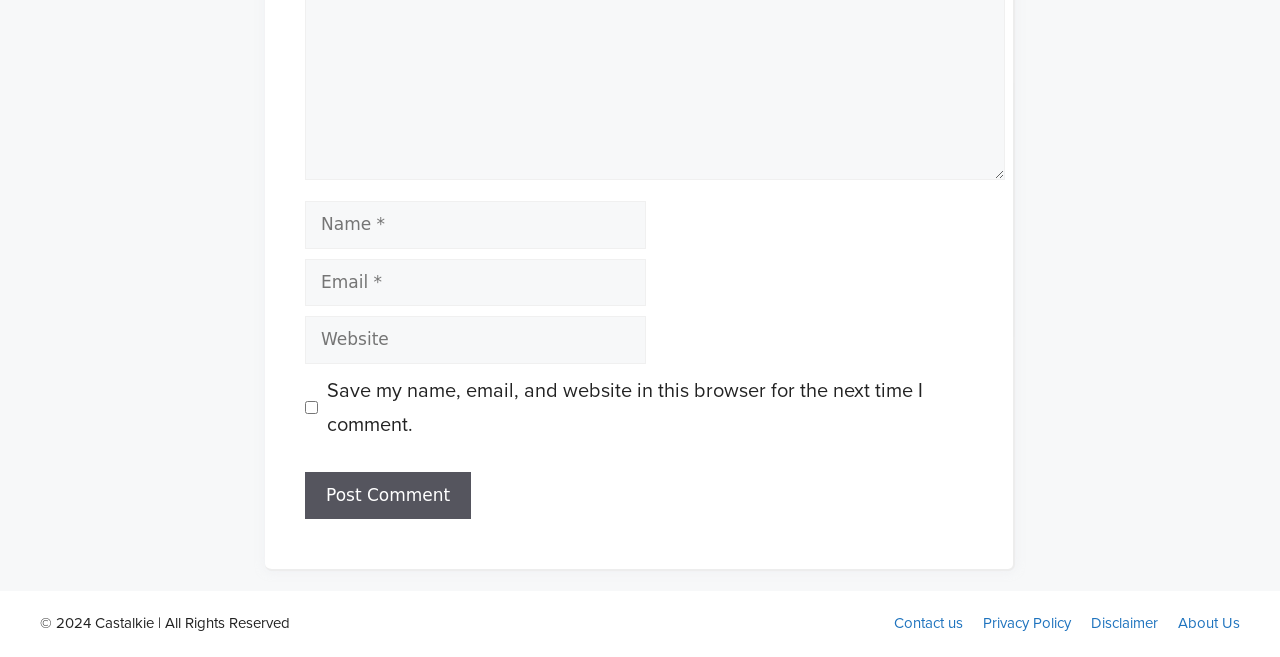Identify the bounding box coordinates for the UI element described as follows: name="submit" value="Post Comment". Use the format (top-left x, top-left y, bottom-right x, bottom-right y) and ensure all values are floating point numbers between 0 and 1.

[0.238, 0.718, 0.368, 0.79]